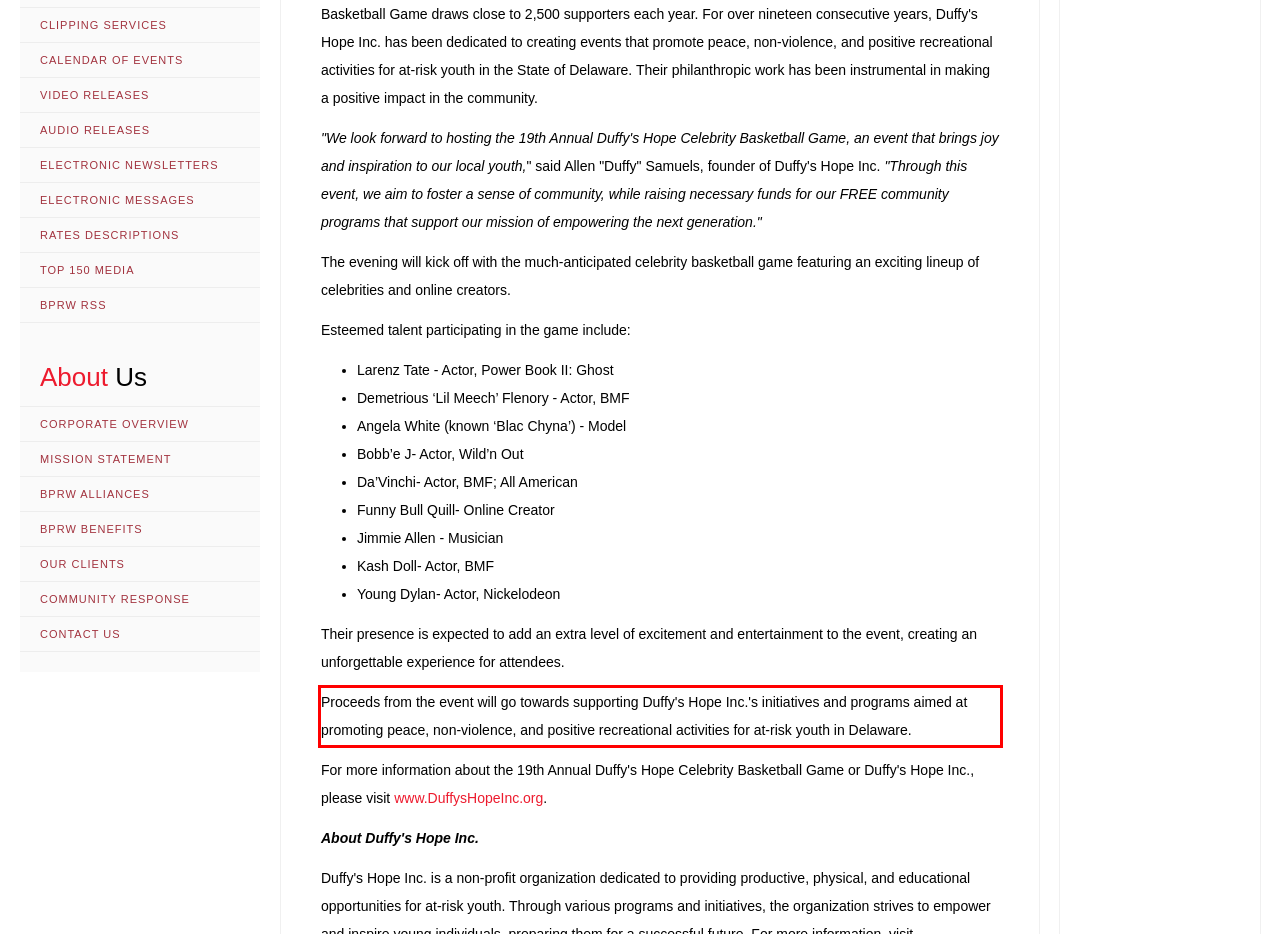Observe the screenshot of the webpage, locate the red bounding box, and extract the text content within it.

Proceeds from the event will go towards supporting Duffy's Hope Inc.'s initiatives and programs aimed at promoting peace, non-violence, and positive recreational activities for at-risk youth in Delaware.